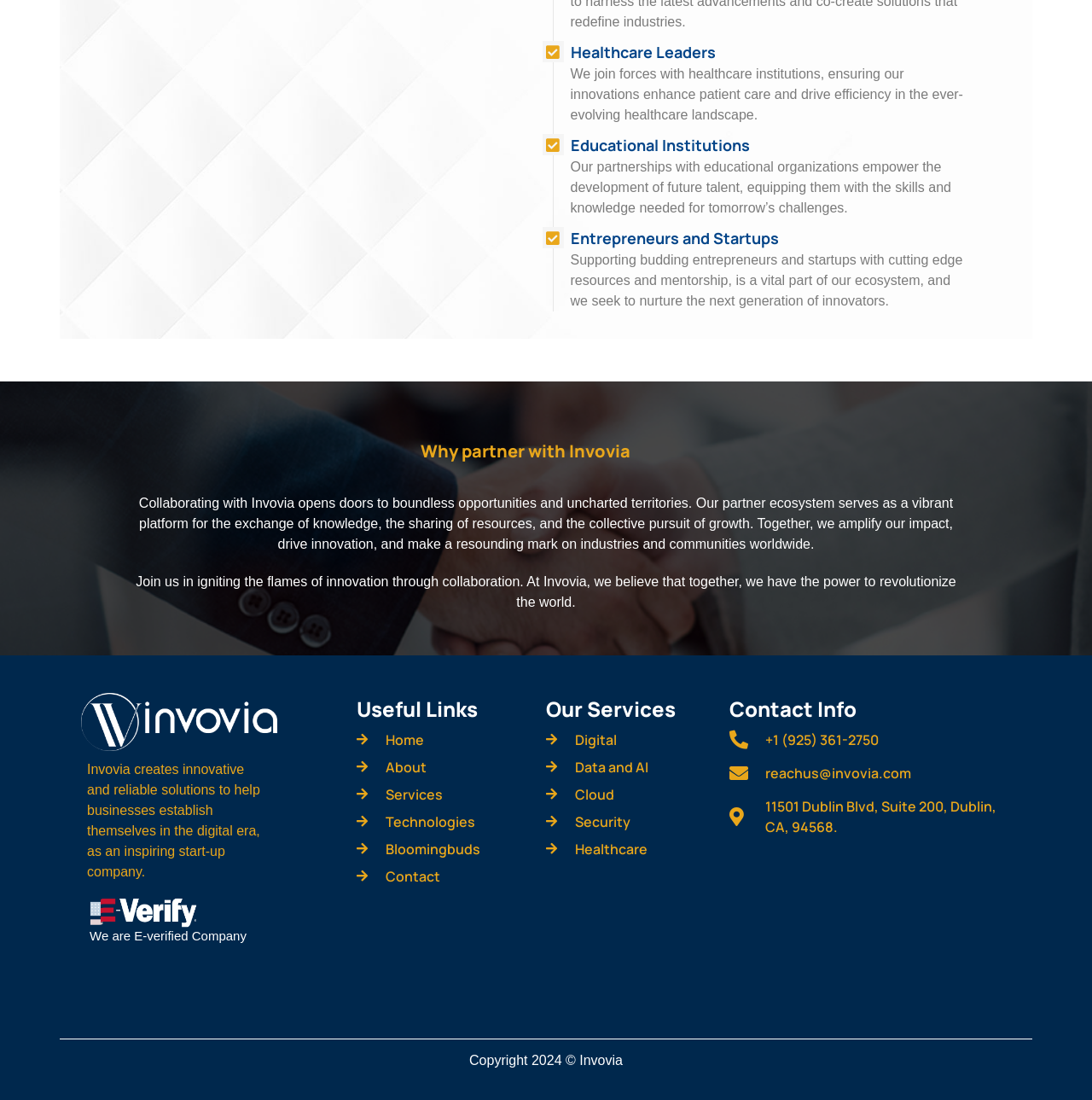What is the company's mission?
Give a single word or phrase answer based on the content of the image.

Innovative solutions